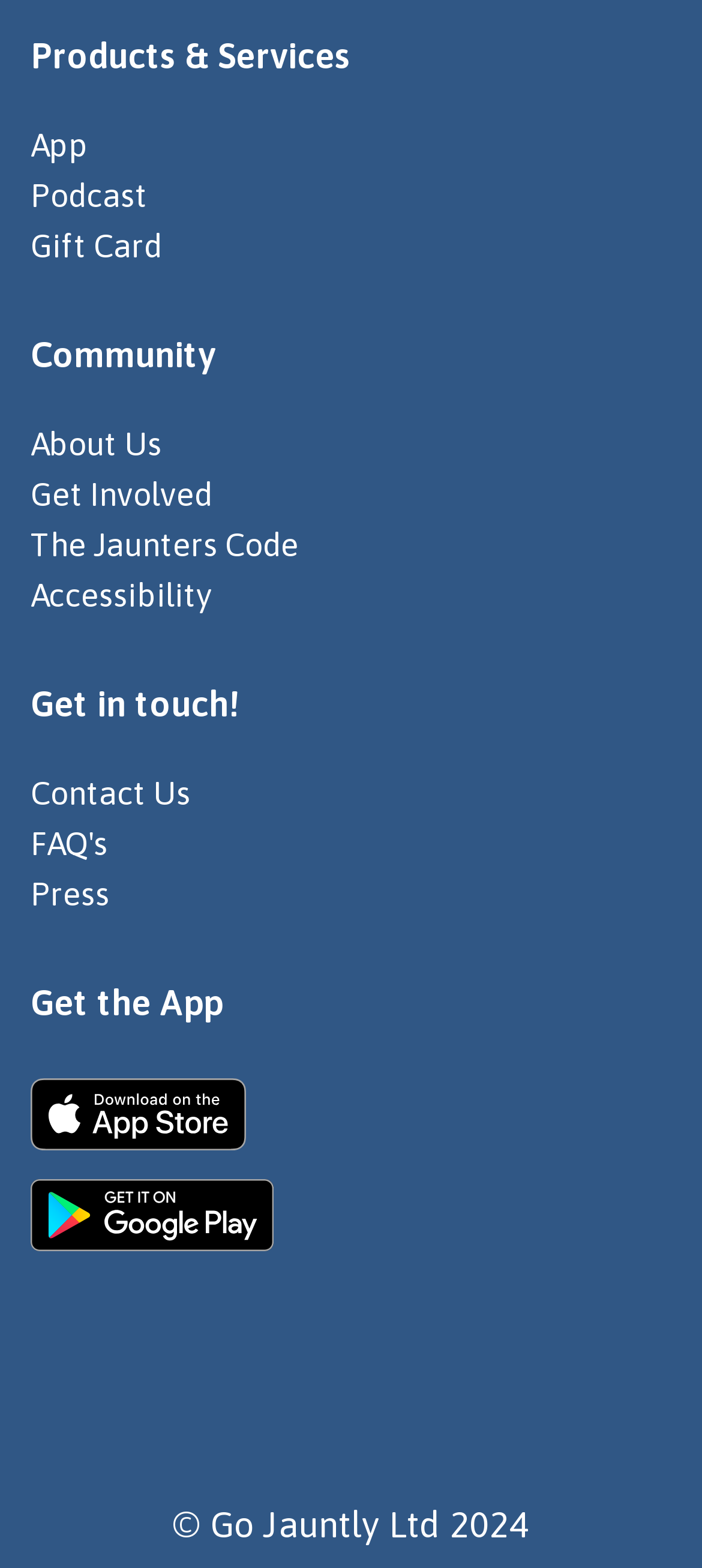Identify the bounding box coordinates necessary to click and complete the given instruction: "Download on the App Store".

[0.044, 0.687, 0.39, 0.733]